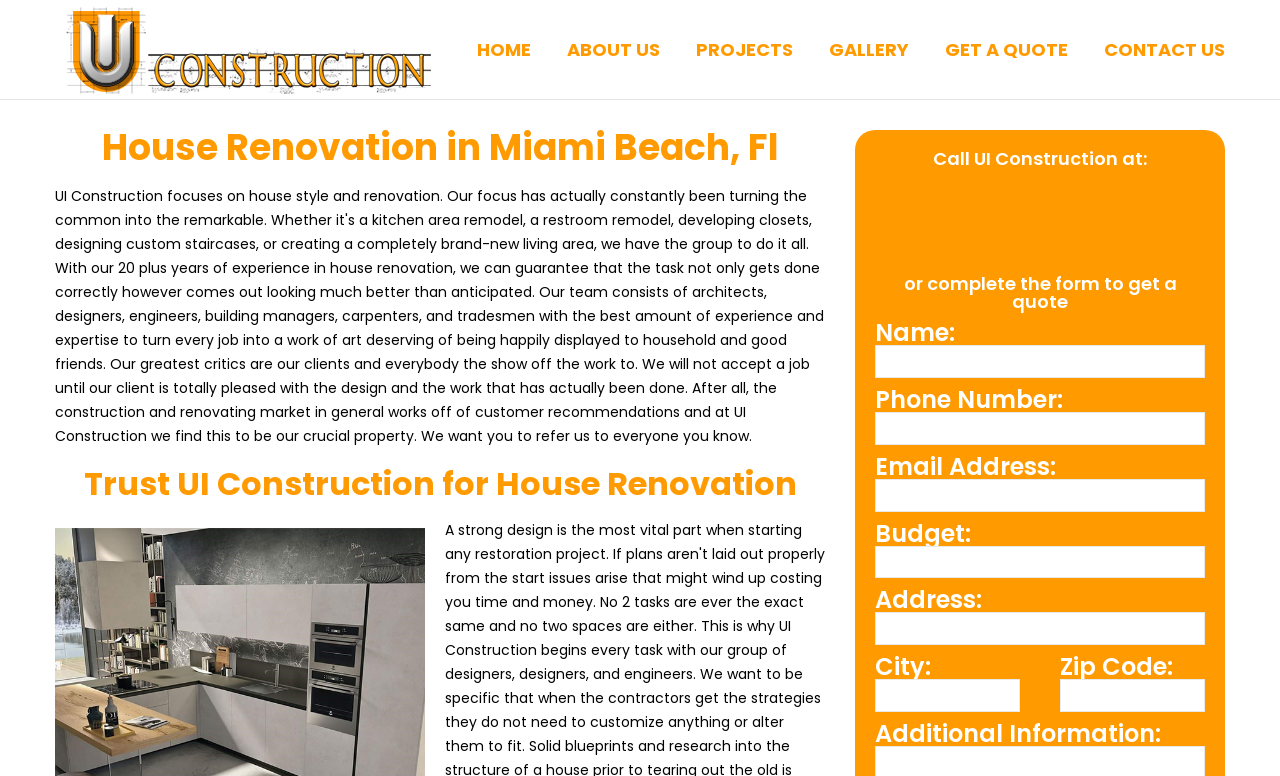Kindly determine the bounding box coordinates for the clickable area to achieve the given instruction: "Call UI Construction at the provided phone number".

[0.717, 0.22, 0.908, 0.34]